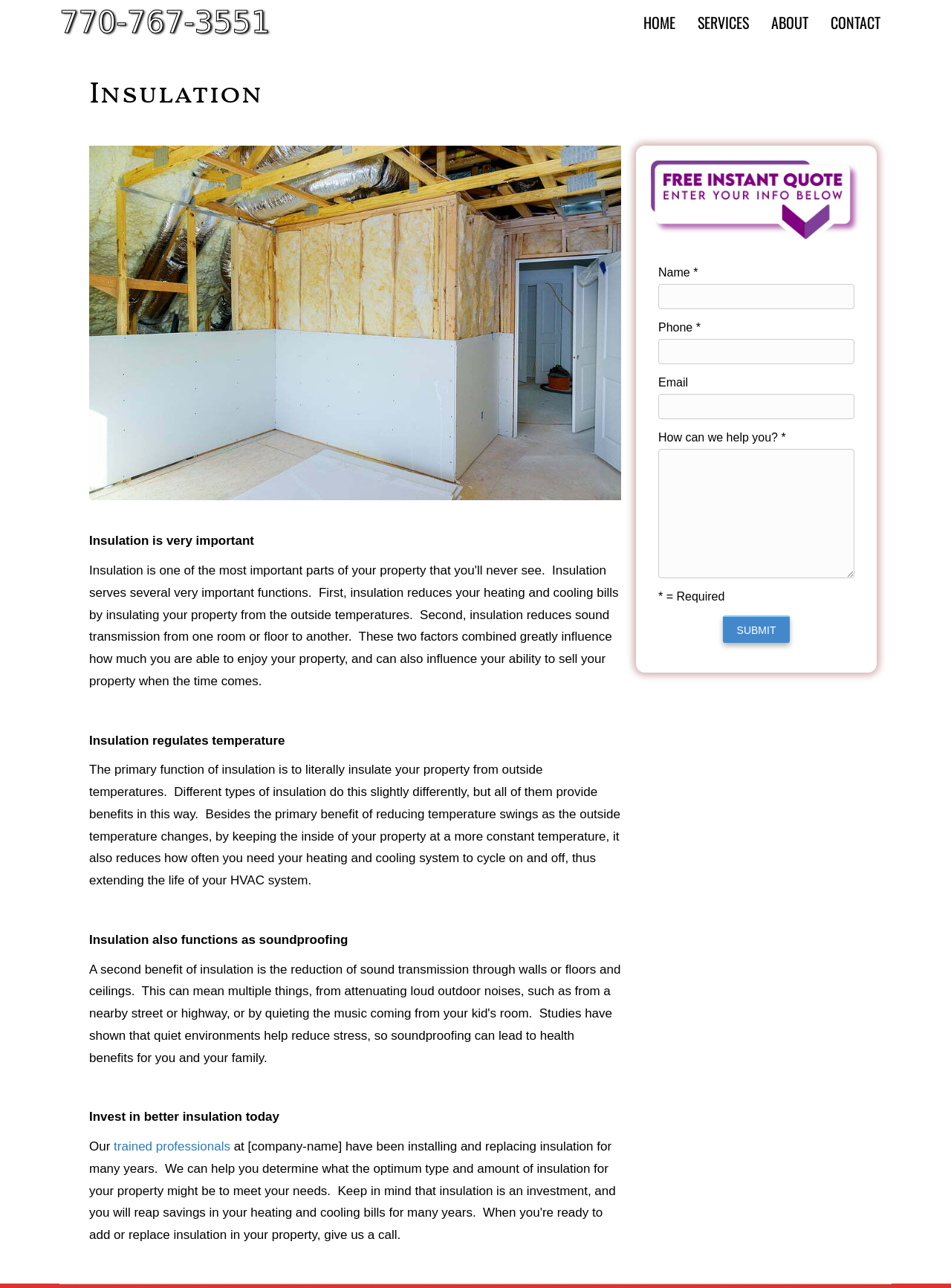What is another benefit of insulation?
Please give a detailed and elaborate answer to the question based on the image.

In addition to regulating temperature, insulation also functions as soundproofing, as mentioned in the webpage.